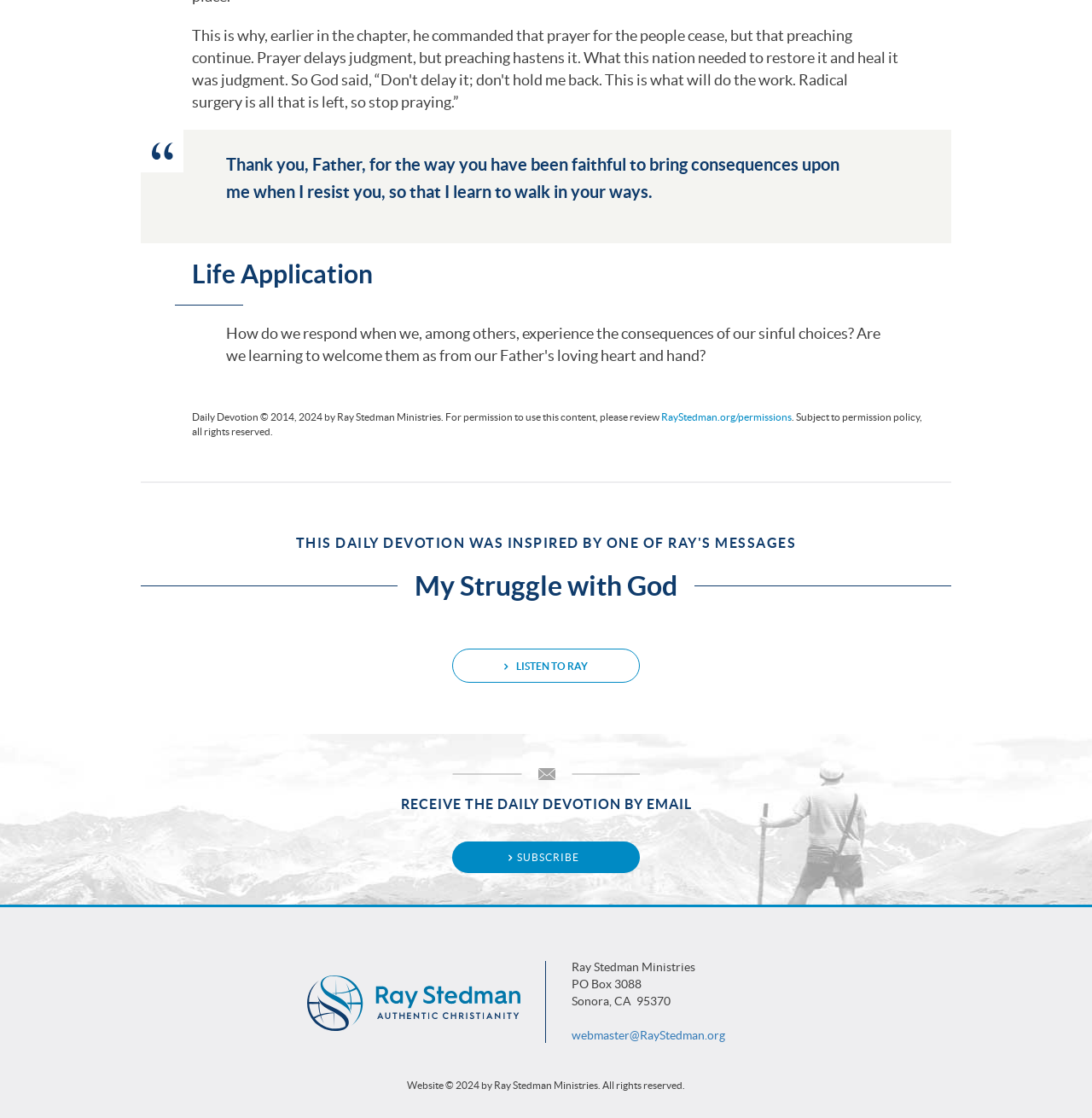Provide your answer in one word or a succinct phrase for the question: 
What is the copyright year of the website?

2024